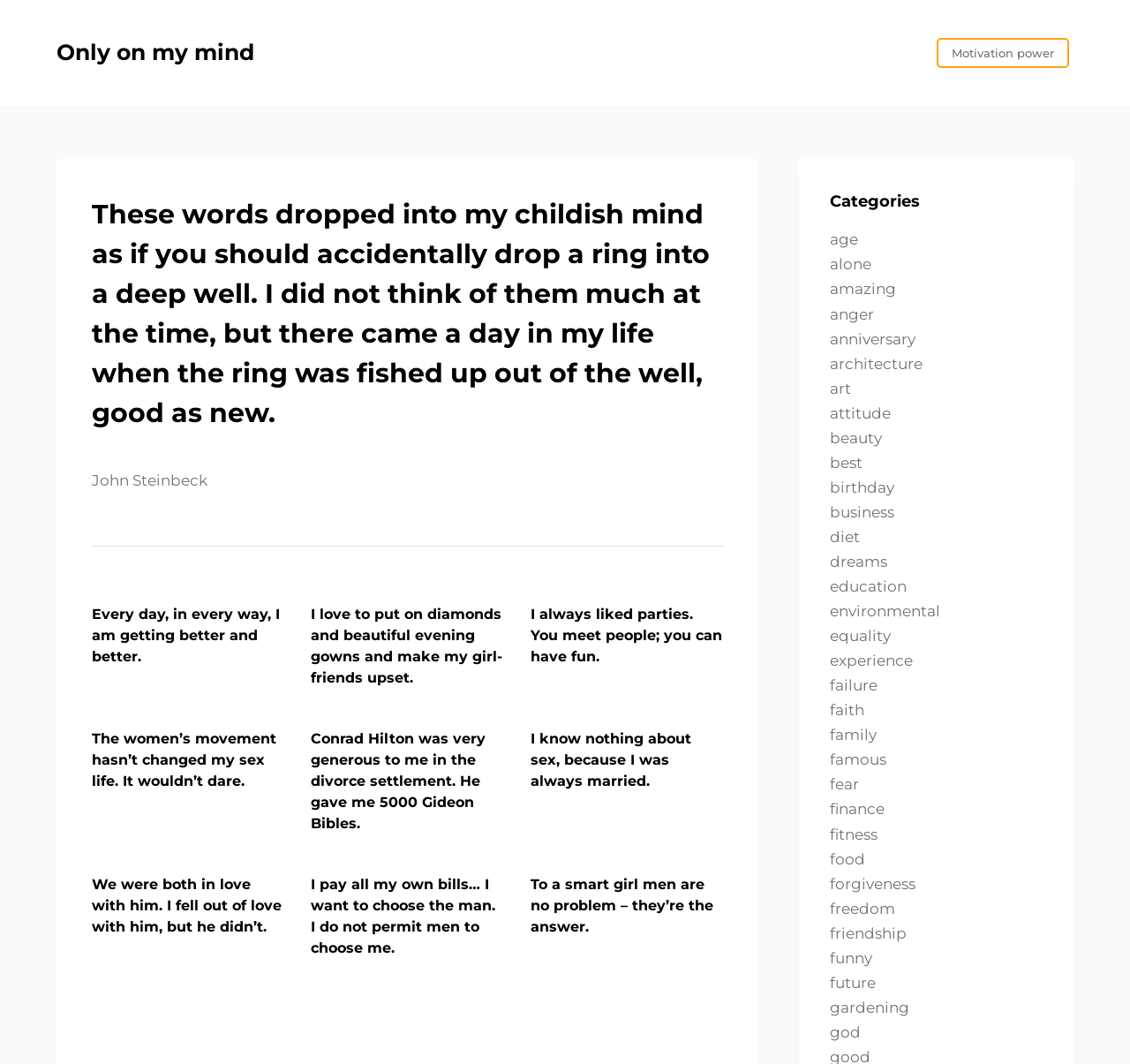Please identify the bounding box coordinates for the region that you need to click to follow this instruction: "Explore the category 'age'".

[0.734, 0.217, 0.759, 0.234]